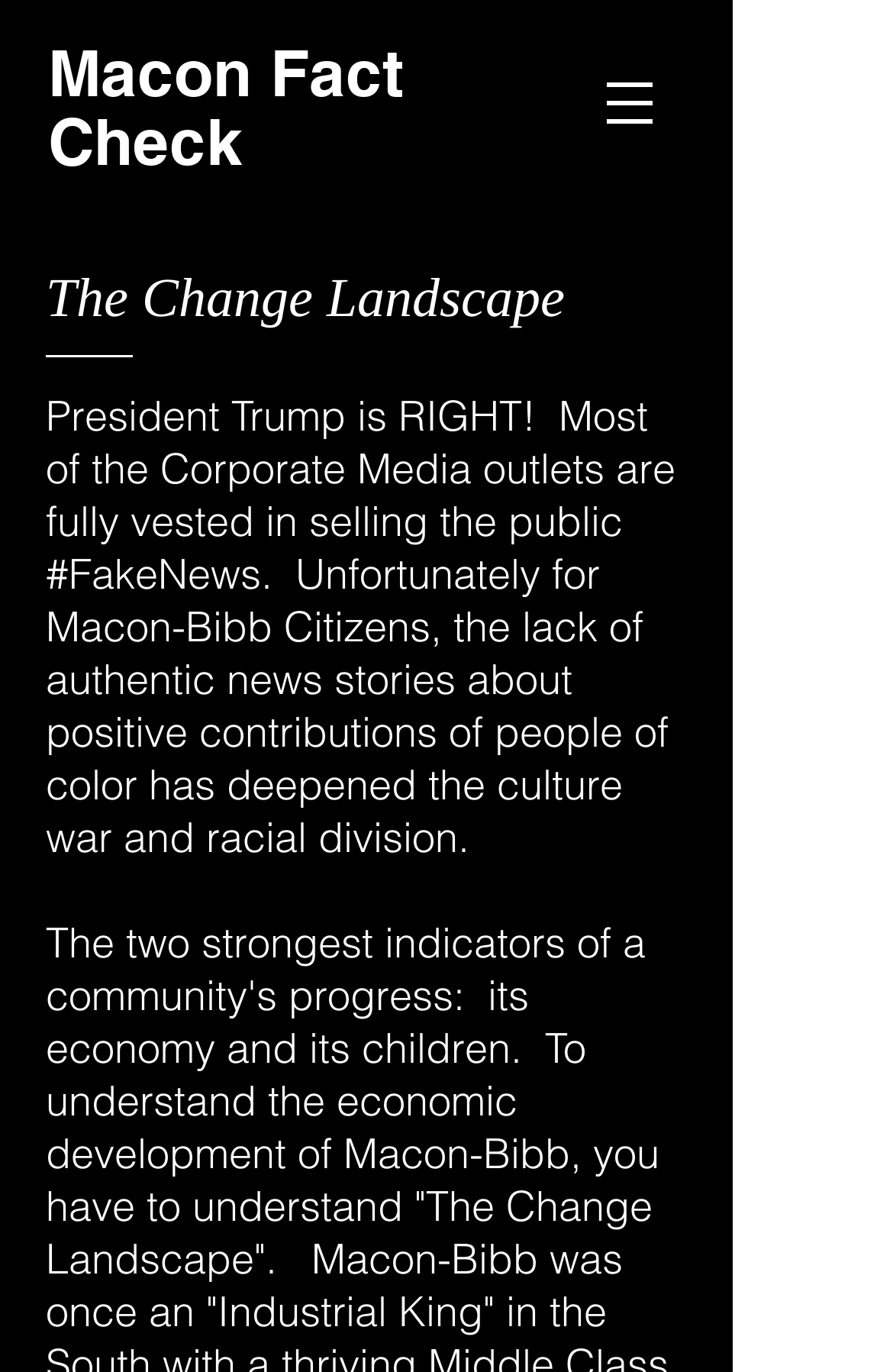Answer the following query with a single word or phrase:
Is the heading 'Macon Fact Check' a link?

Yes